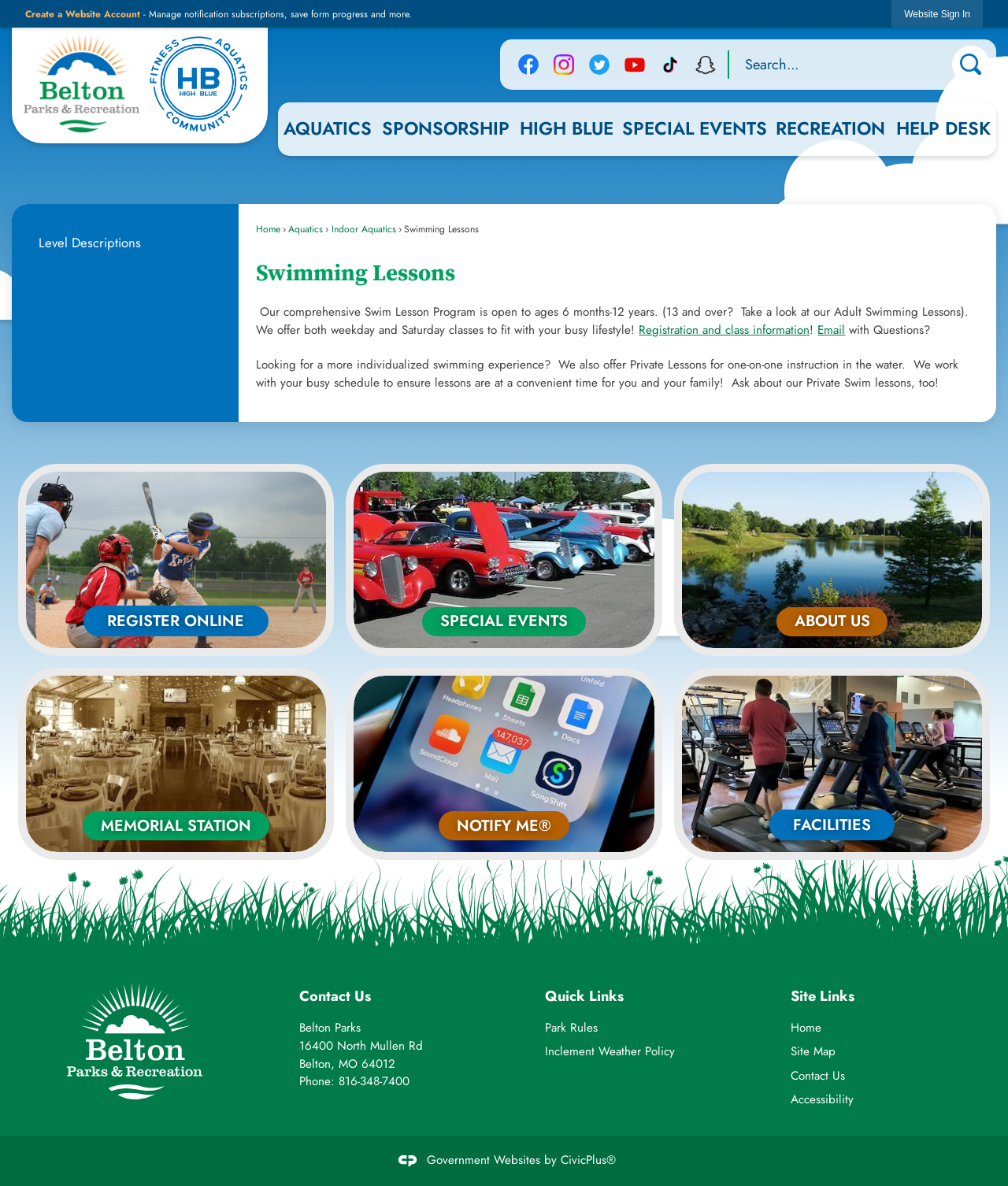Can you specify the bounding box coordinates for the region that should be clicked to fulfill this instruction: "Register Online".

[0.018, 0.391, 0.331, 0.553]